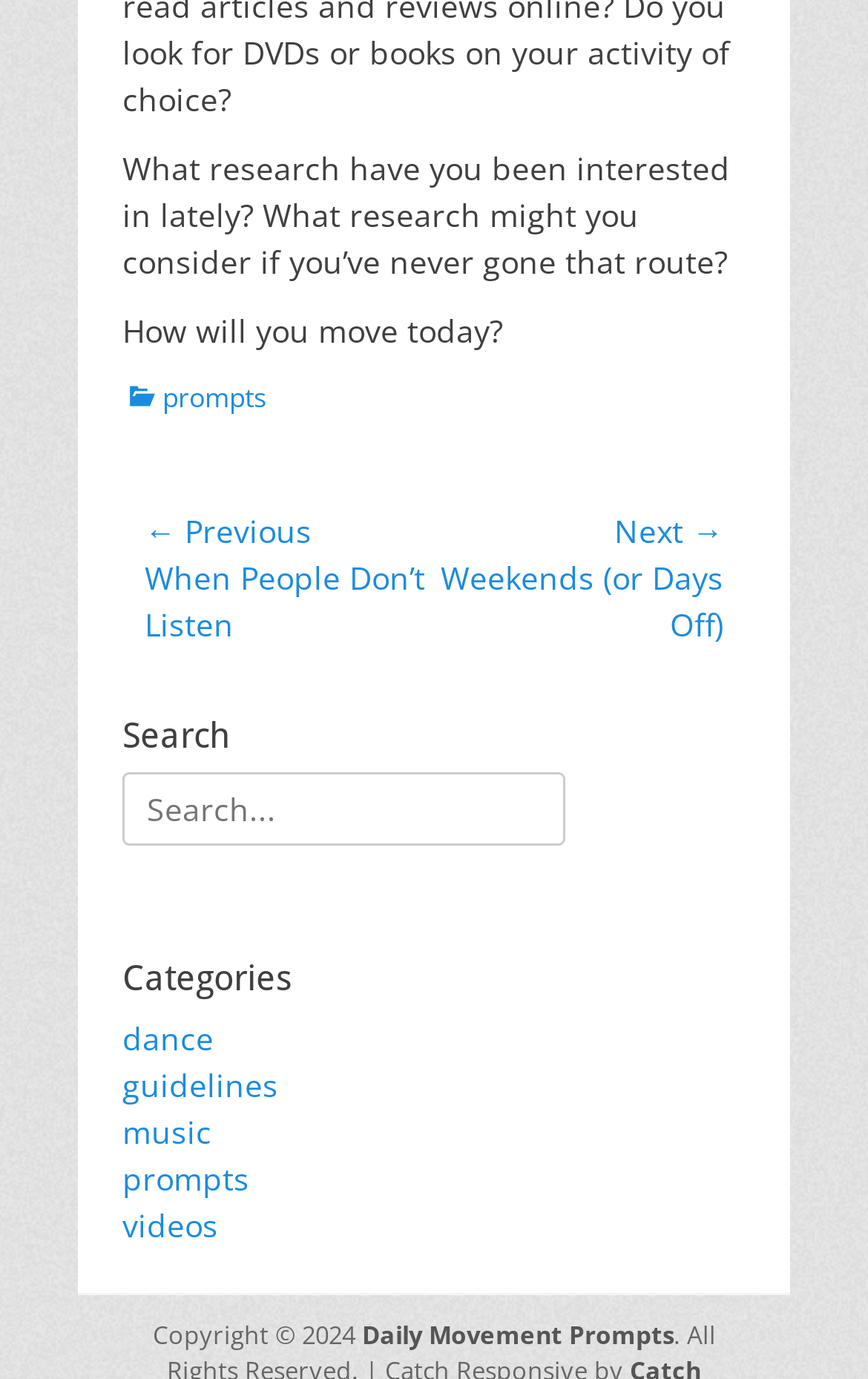What is the first question asked on the webpage?
Ensure your answer is thorough and detailed.

The first question asked on the webpage is 'What research have you been interested in lately? What research might you consider if you’ve never gone that route?' which is a StaticText element with ID 168.